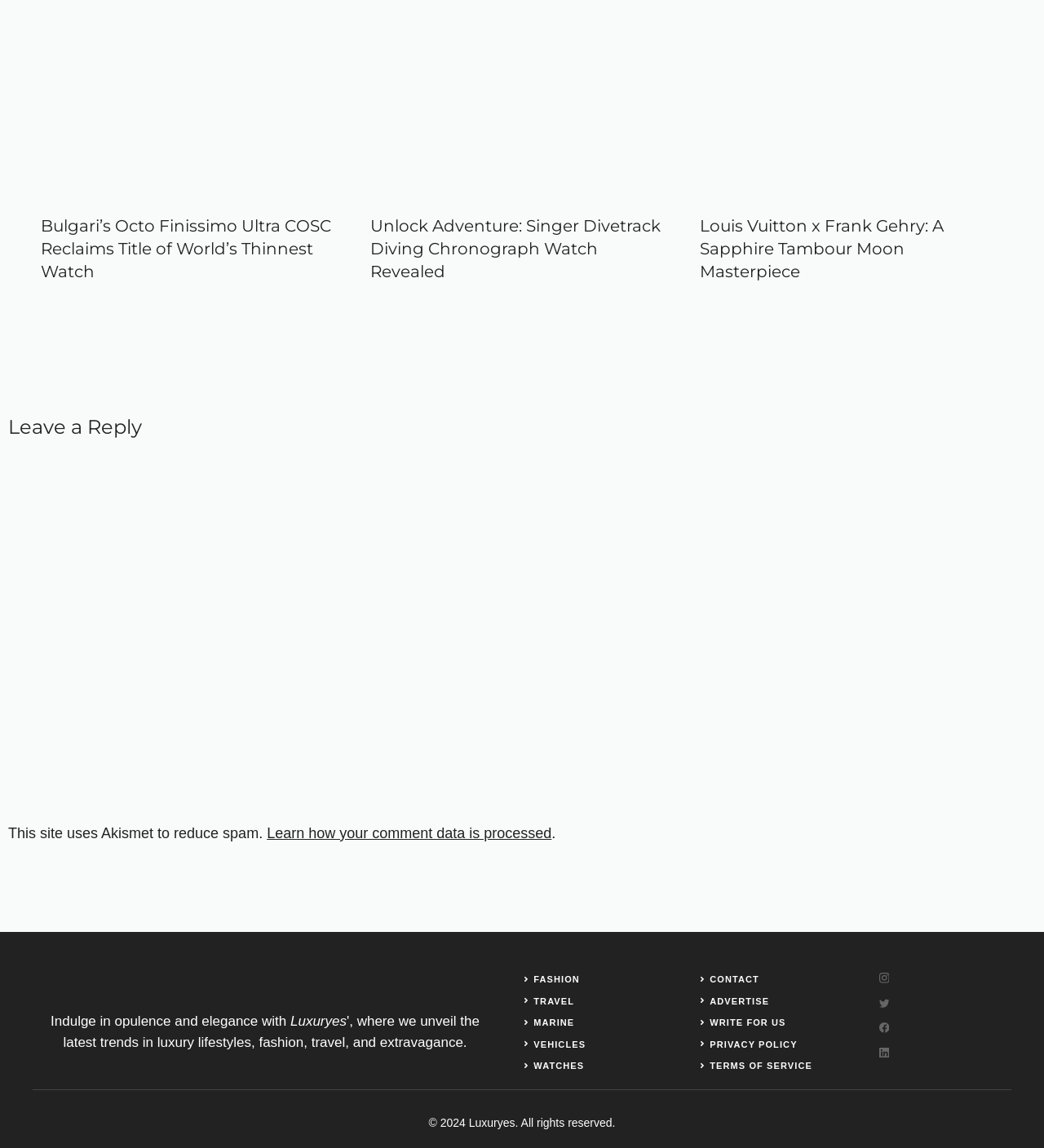Use a single word or phrase to answer the question:
What is the theme of the articles on this page?

Watches